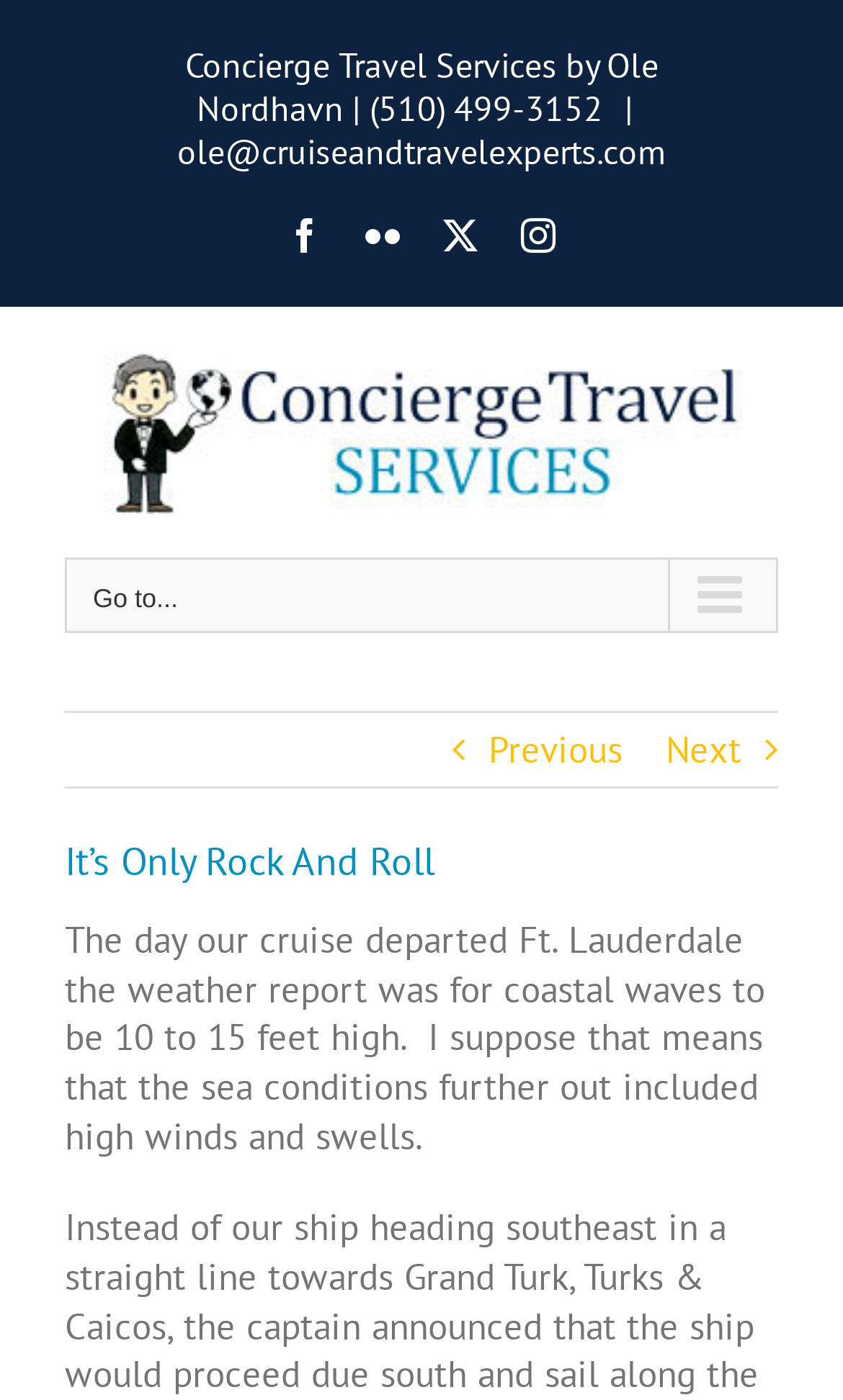Determine the bounding box coordinates of the clickable element to achieve the following action: 'Click the Career link'. Provide the coordinates as four float values between 0 and 1, formatted as [left, top, right, bottom].

None